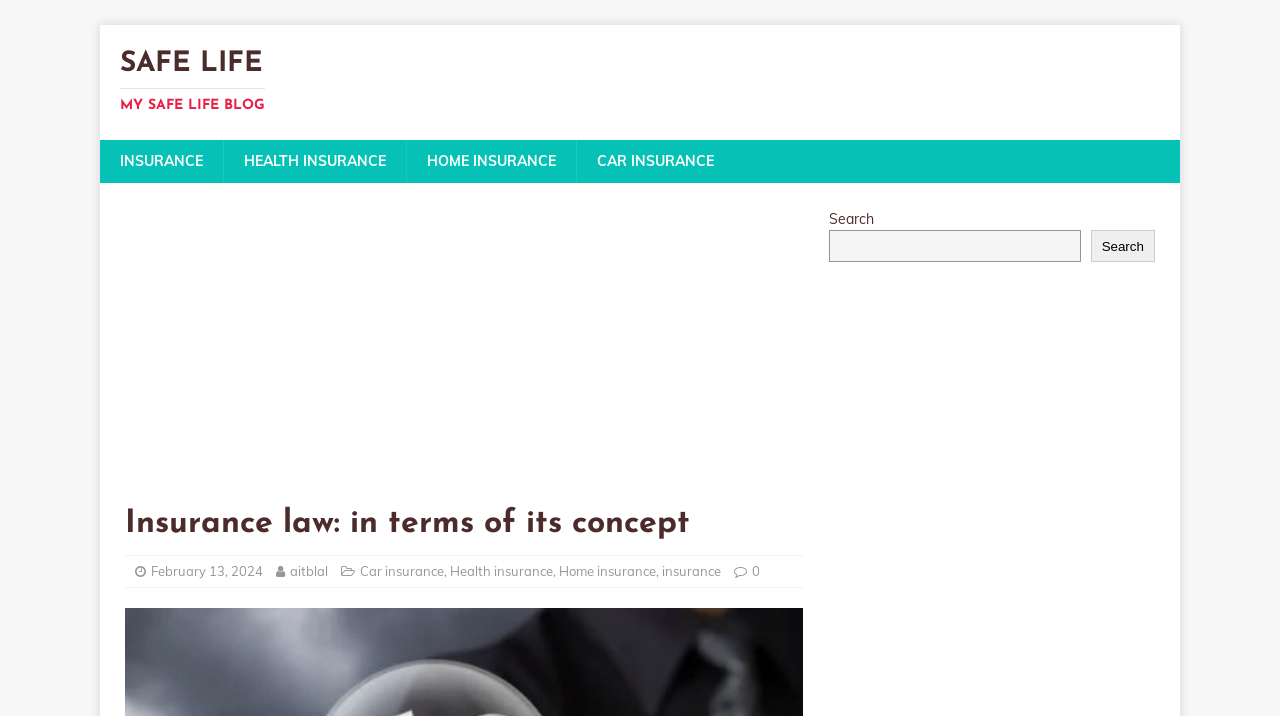Please answer the following question using a single word or phrase: 
What is the name of the blog?

MY SAFE LIFE BLOG